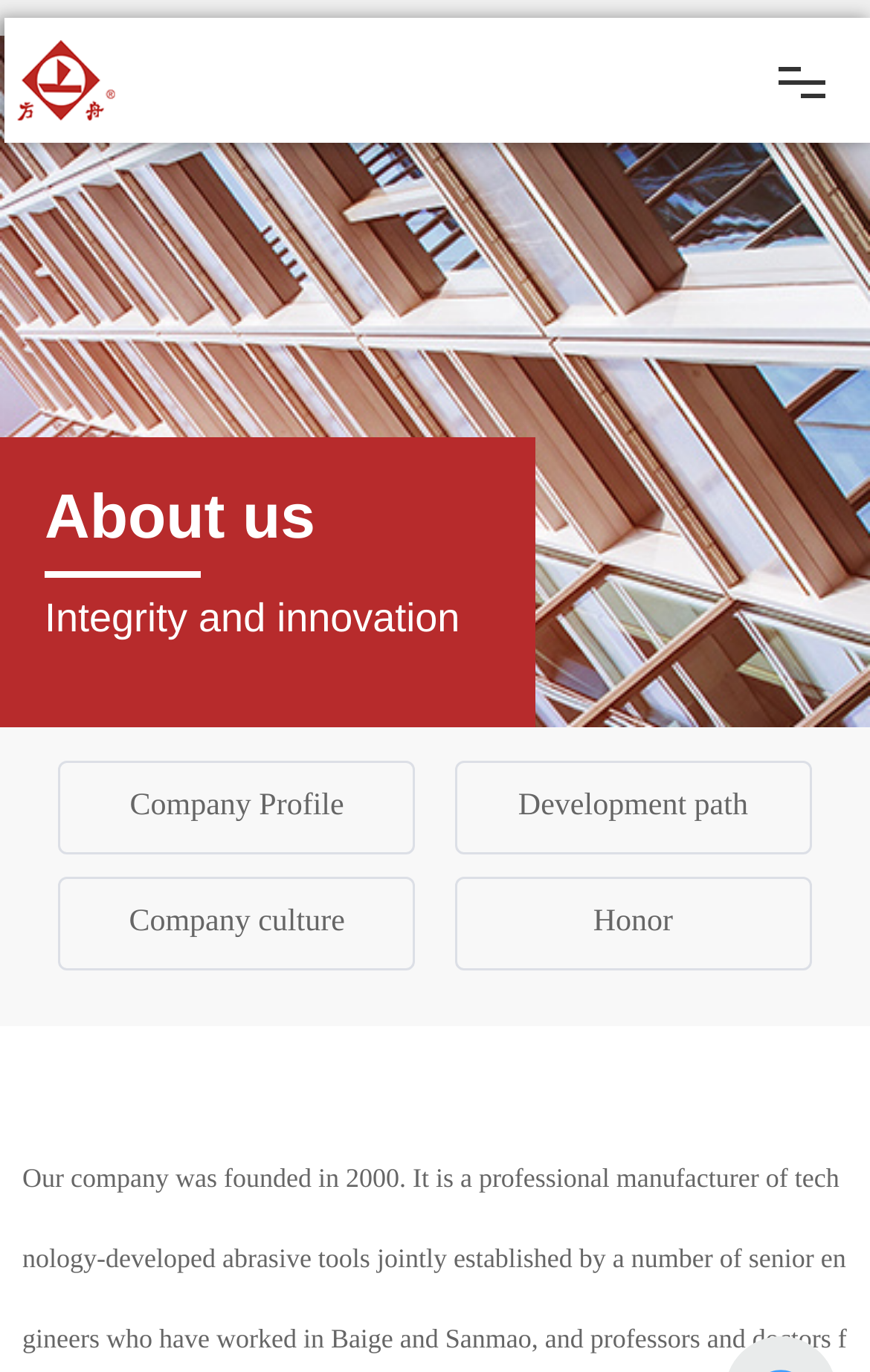Identify the bounding box coordinates for the element you need to click to achieve the following task: "Contact the company". The coordinates must be four float values ranging from 0 to 1, formatted as [left, top, right, bottom].

[0.043, 0.699, 0.918, 0.797]